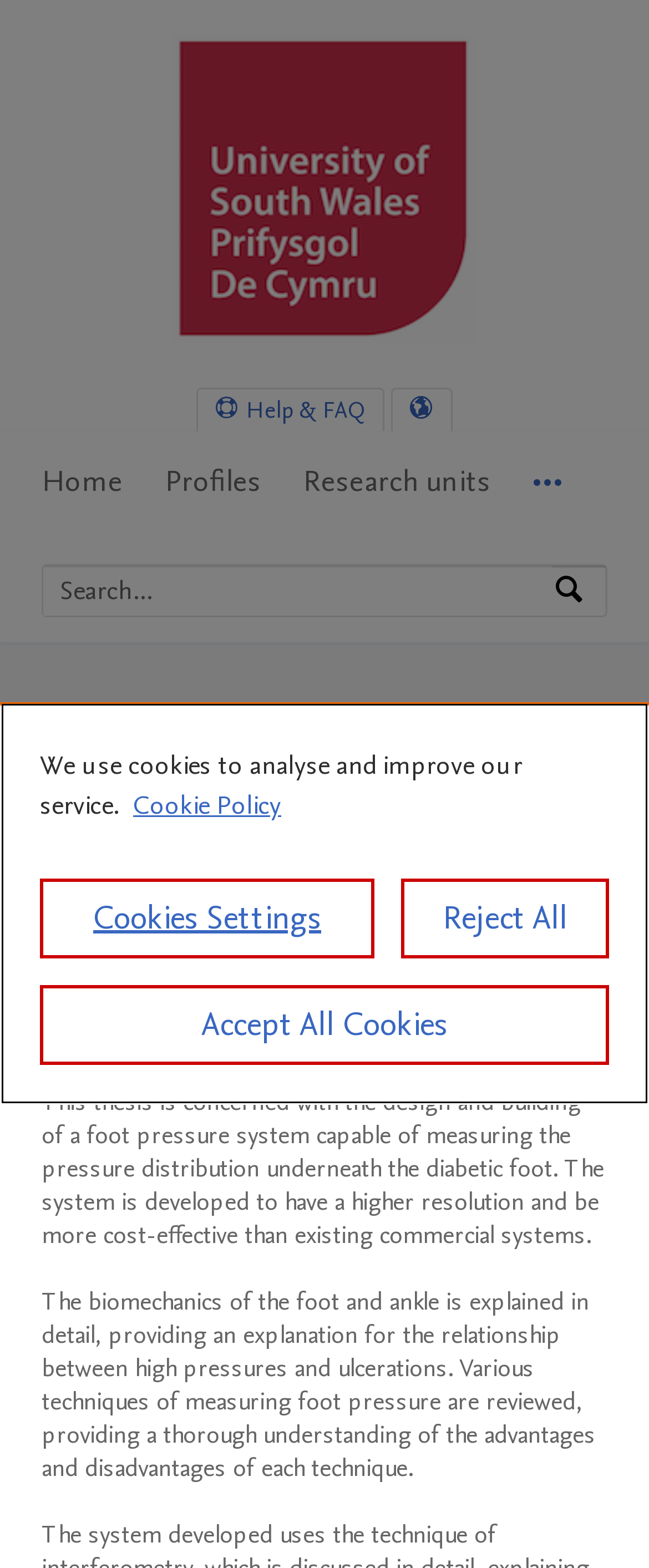Extract the primary header of the webpage and generate its text.

A laser plantar pressure sensor for the diabetic foot